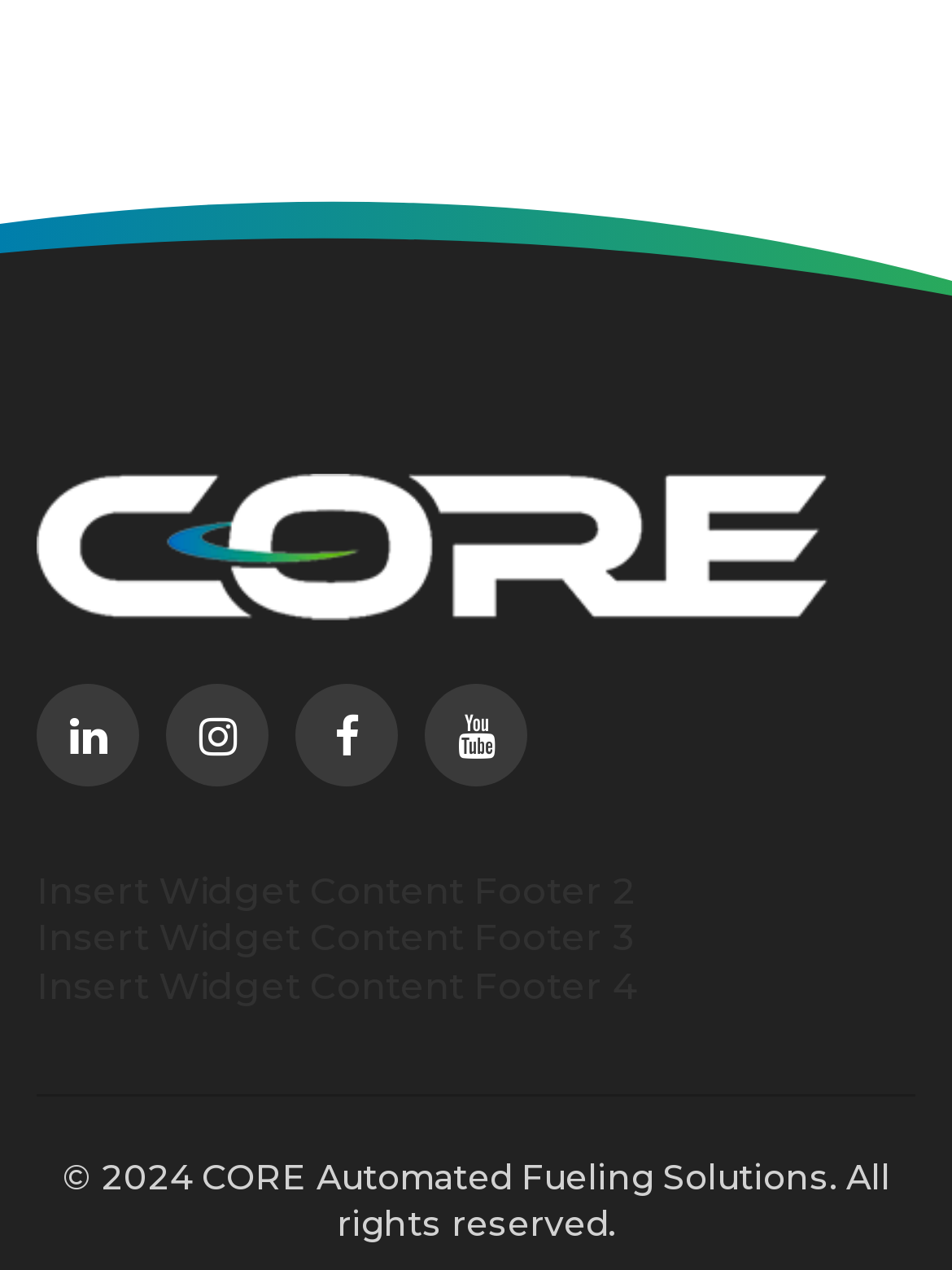What is the logo name?
Please answer the question as detailed as possible based on the image.

I found the logo name by looking at the image element with the description 'footer-logo' in the complementary section of the page.